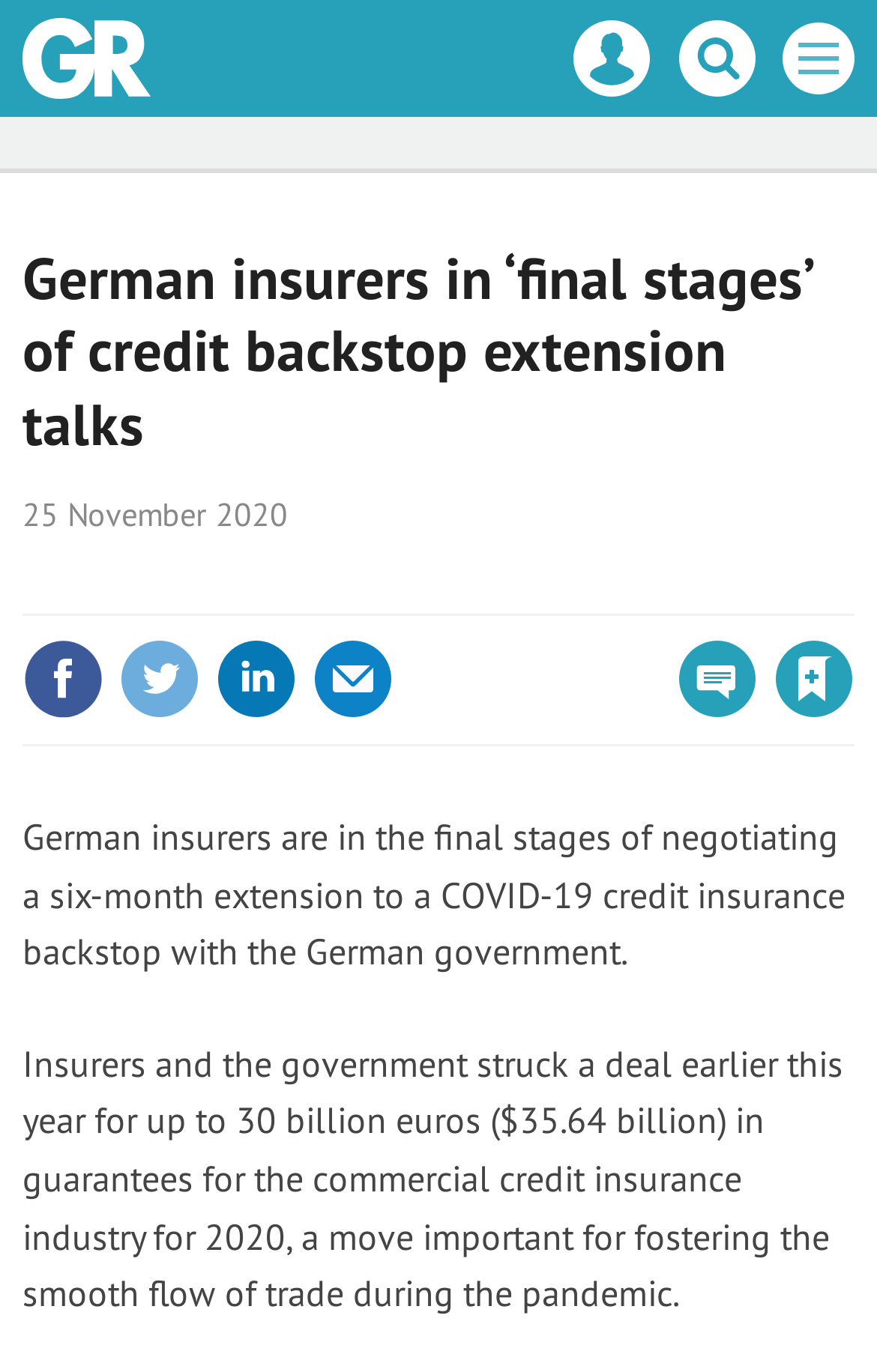Offer a meticulous caption that includes all visible features of the webpage.

The webpage appears to be a news article from Global Reinsurance. At the top, there are several links, including "Core Test", "Mast navigation", "ABOUT", "REGISTER", and "SIGN IN", aligned horizontally across the page. Below these links, there is a search bar with a "SEARCH" button to the right. 

To the right of the search bar, there is a "Menu" link. The main content of the page begins with a heading that reads "German insurers in ‘final stages’ of credit backstop extension talks". Below the heading, the date "25 November 2020" is displayed. 

Underneath the date, there are several social media links to share the article, including Facebook, Twitter, LinkedIn, and email. To the right of these links, there is a "Save article" link. 

The main article text begins below these links, with the first paragraph stating that German insurers are in the final stages of negotiating a six-month extension to a COVID-19 credit insurance backstop with the German government. The second paragraph provides more details about the deal struck earlier this year between insurers and the government for up to 30 billion euros in guarantees for the commercial credit insurance industry.